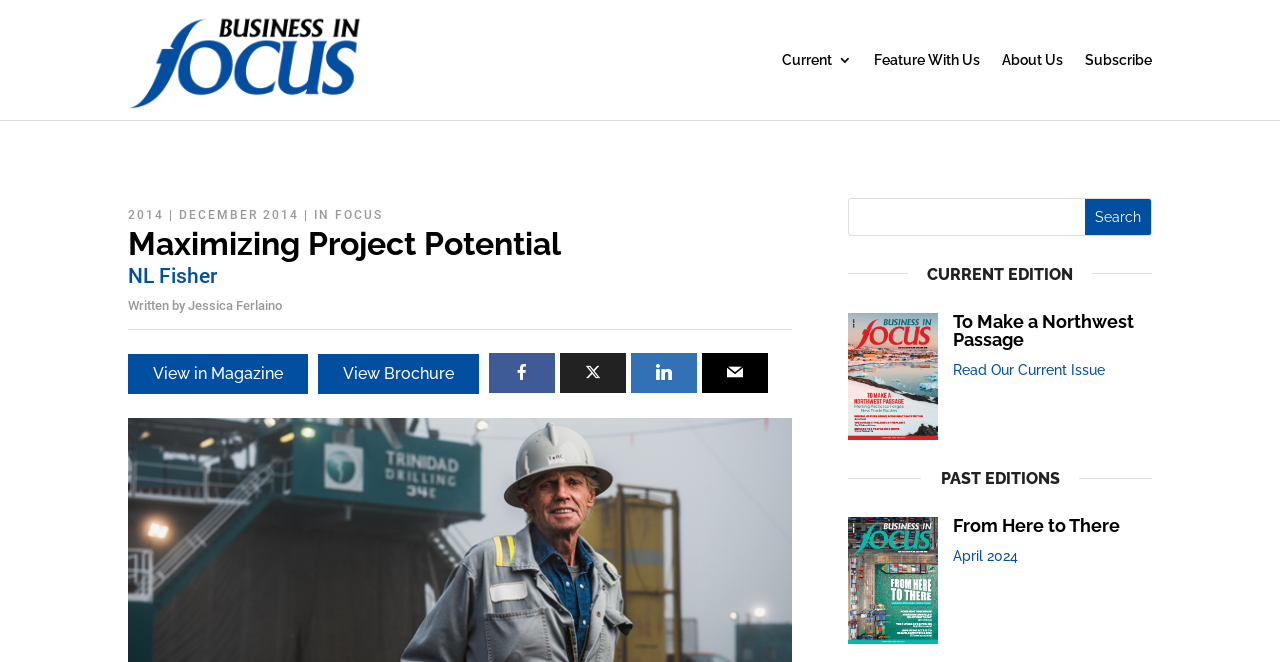Return the bounding box coordinates of the UI element that corresponds to this description: "name="s"". The coordinates must be given as four float numbers in the range of 0 and 1, [left, top, right, bottom].

[0.663, 0.3, 0.848, 0.355]